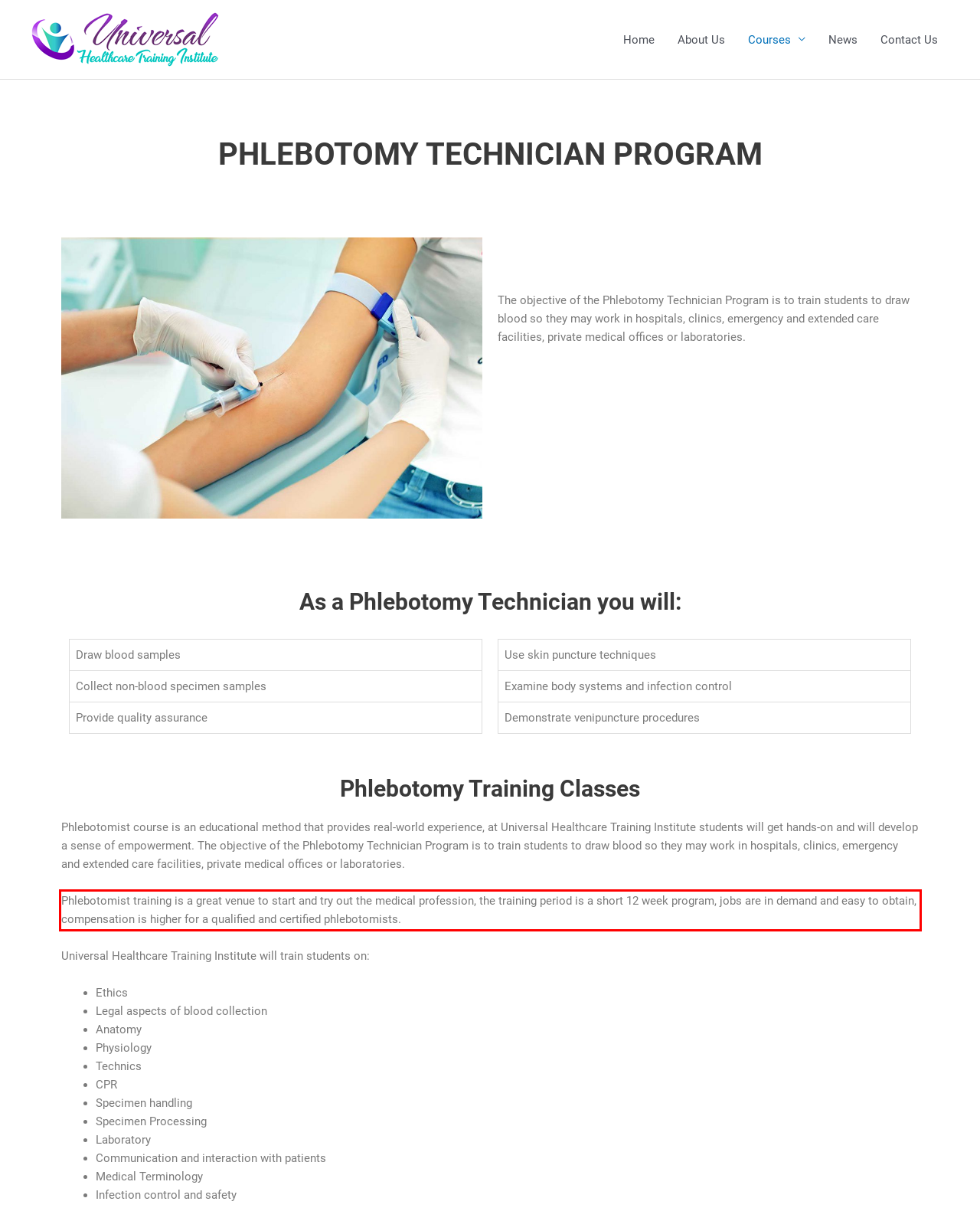In the given screenshot, locate the red bounding box and extract the text content from within it.

Phlebotomist training is a great venue to start and try out the medical profession, the training period is a short 12 week program, jobs are in demand and easy to obtain, compensation is higher for a qualified and certified phlebotomists.